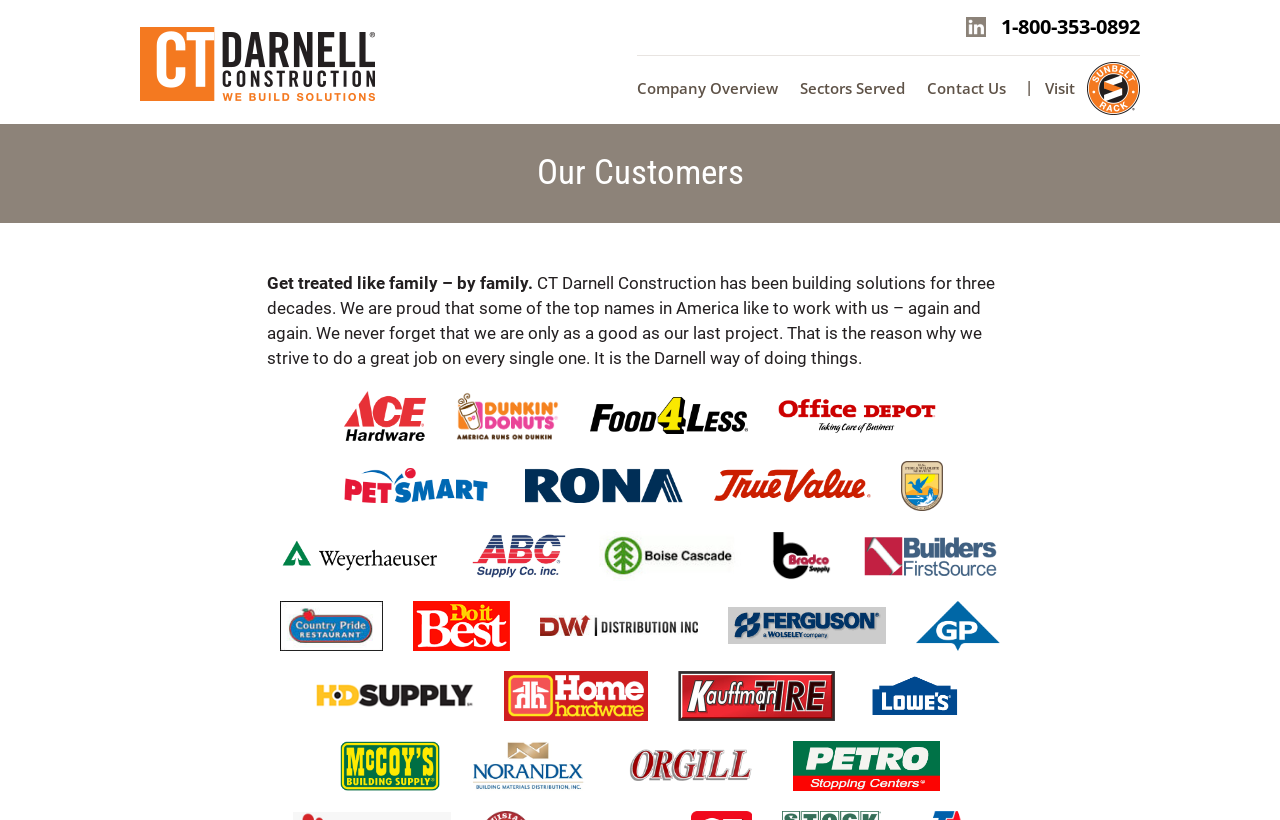Extract the bounding box coordinates for the UI element described as: "Visit".

[0.803, 0.075, 0.891, 0.148]